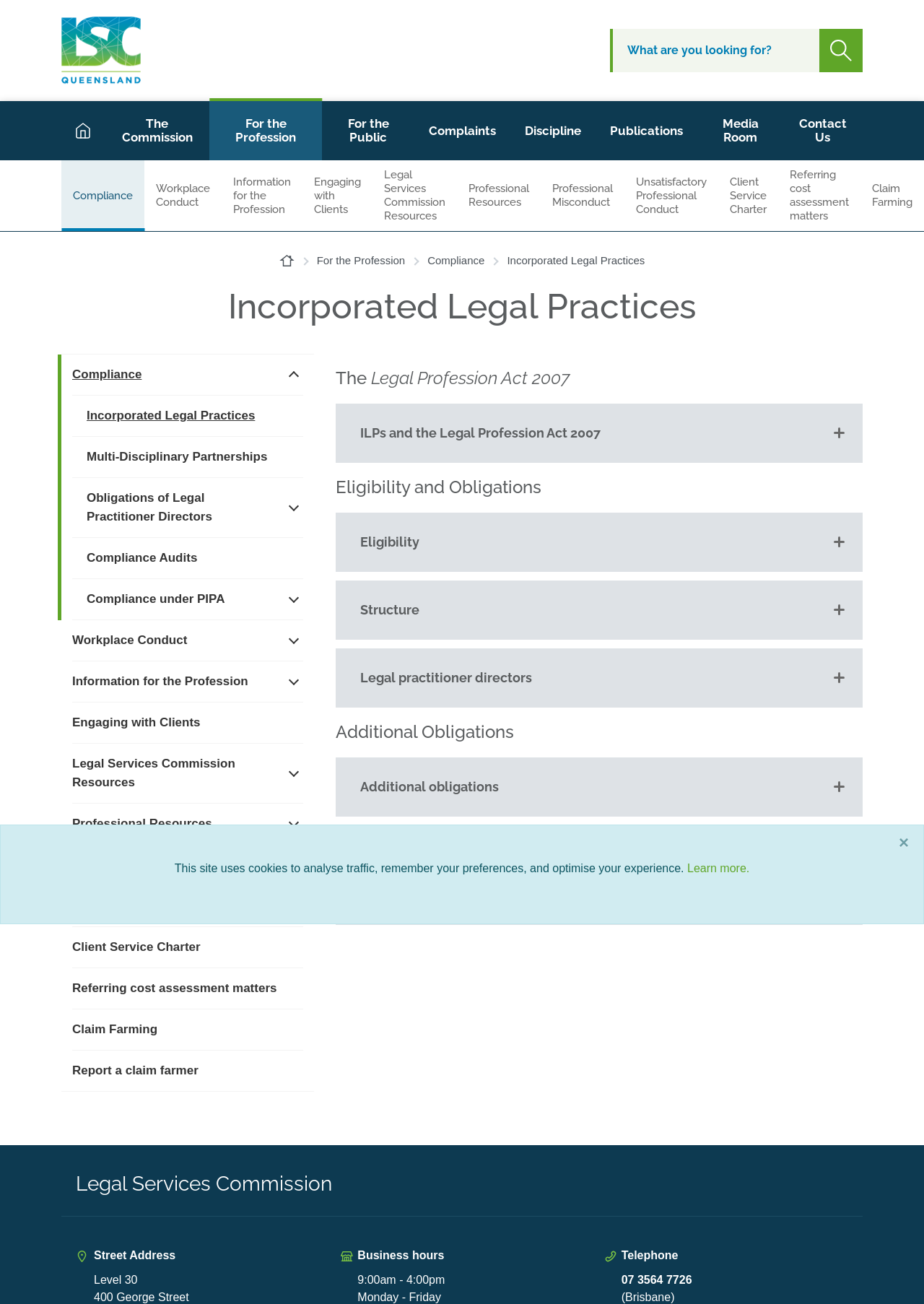Identify the bounding box coordinates of the region that needs to be clicked to carry out this instruction: "Open navigation items". Provide these coordinates as four float numbers ranging from 0 to 1, i.e., [left, top, right, bottom].

[0.957, 0.633, 0.999, 0.659]